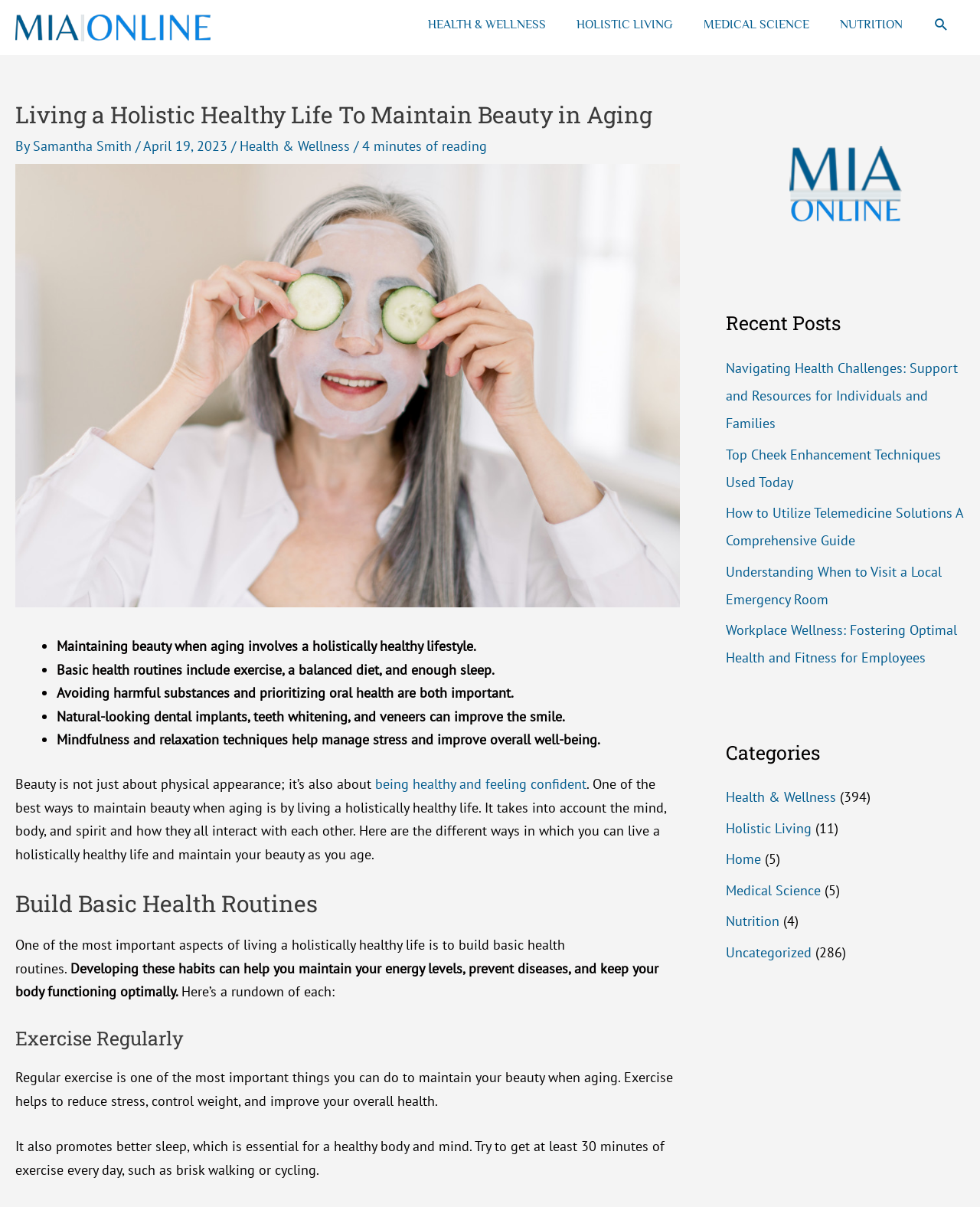Provide the bounding box coordinates of the HTML element described as: "Health & Wellness". The bounding box coordinates should be four float numbers between 0 and 1, i.e., [left, top, right, bottom].

[0.245, 0.114, 0.357, 0.128]